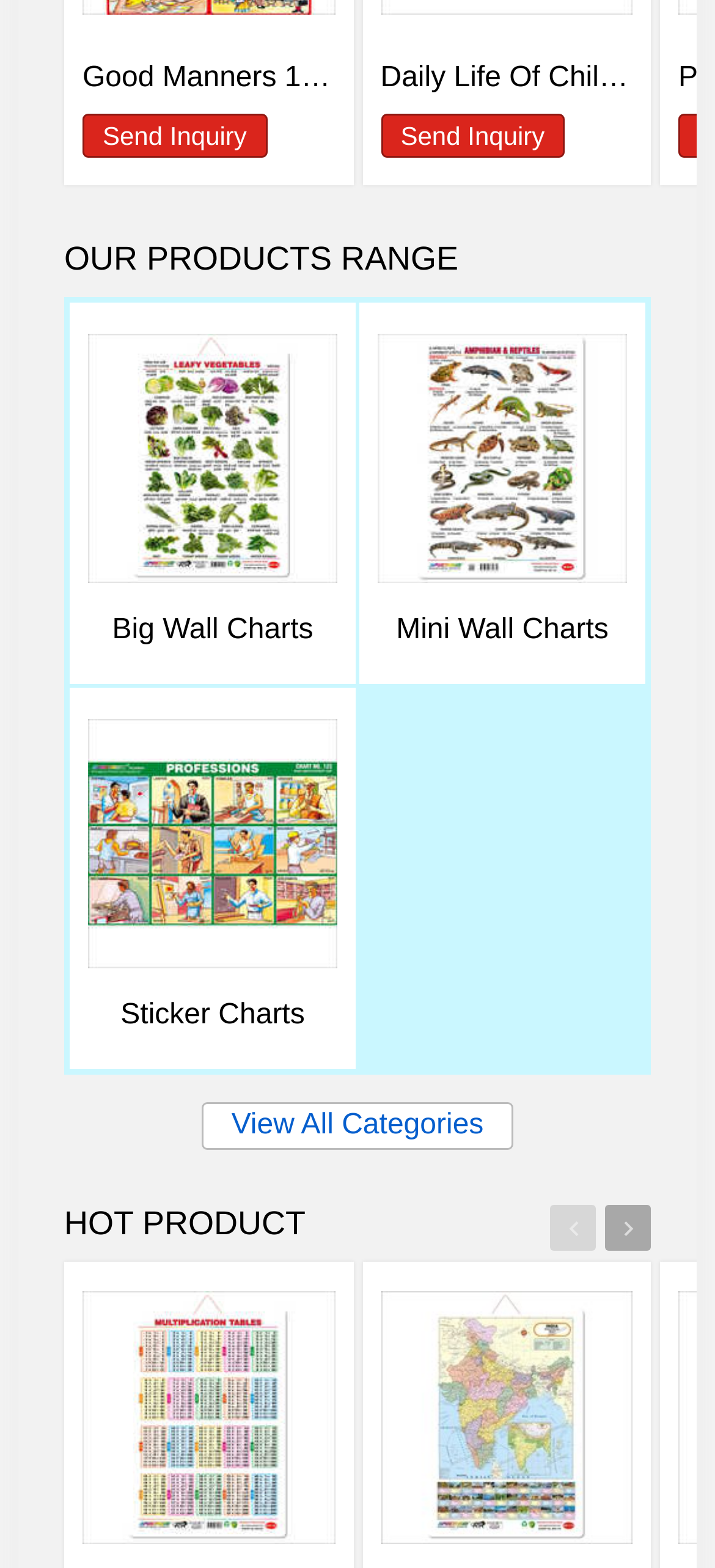Locate the bounding box of the UI element described by: "Send Inquiry" in the given webpage screenshot.

[0.115, 0.073, 0.373, 0.101]